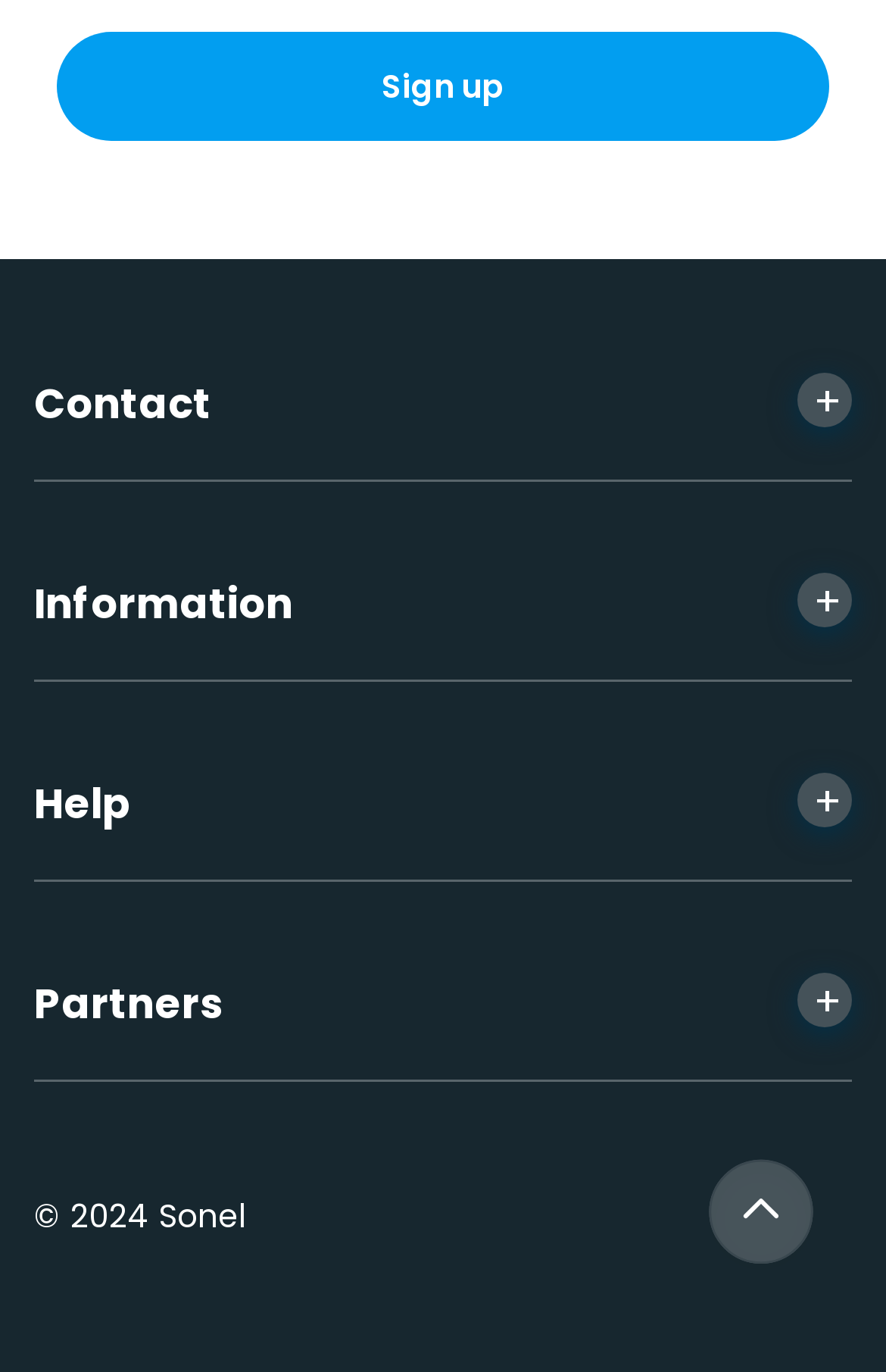What is the phone number for contact?
Please give a detailed and elaborate explanation in response to the question.

I found the phone number by looking at the link element with the text '+65 8024 1772' which is located under the 'Contact' static text element.